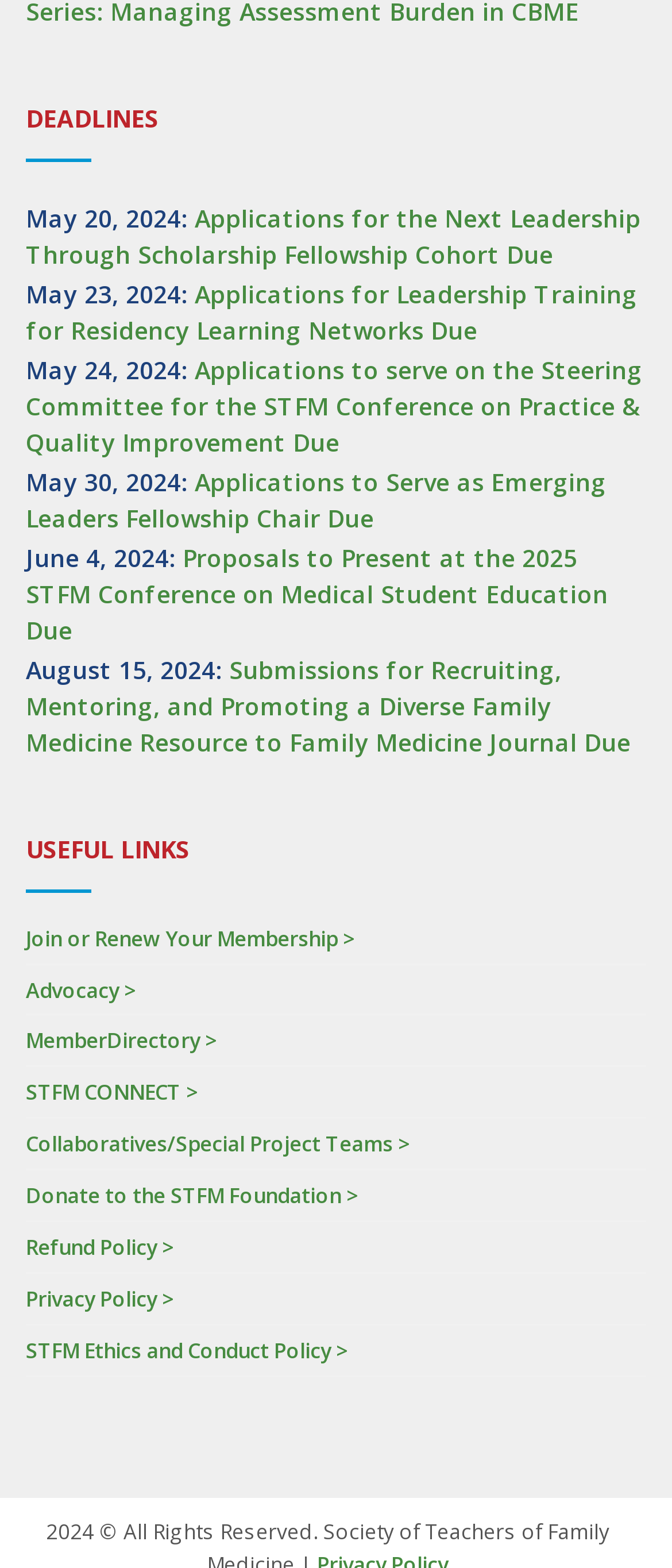Please identify the bounding box coordinates for the region that you need to click to follow this instruction: "Read the STFM Ethics and Conduct Policy".

[0.038, 0.852, 0.518, 0.871]